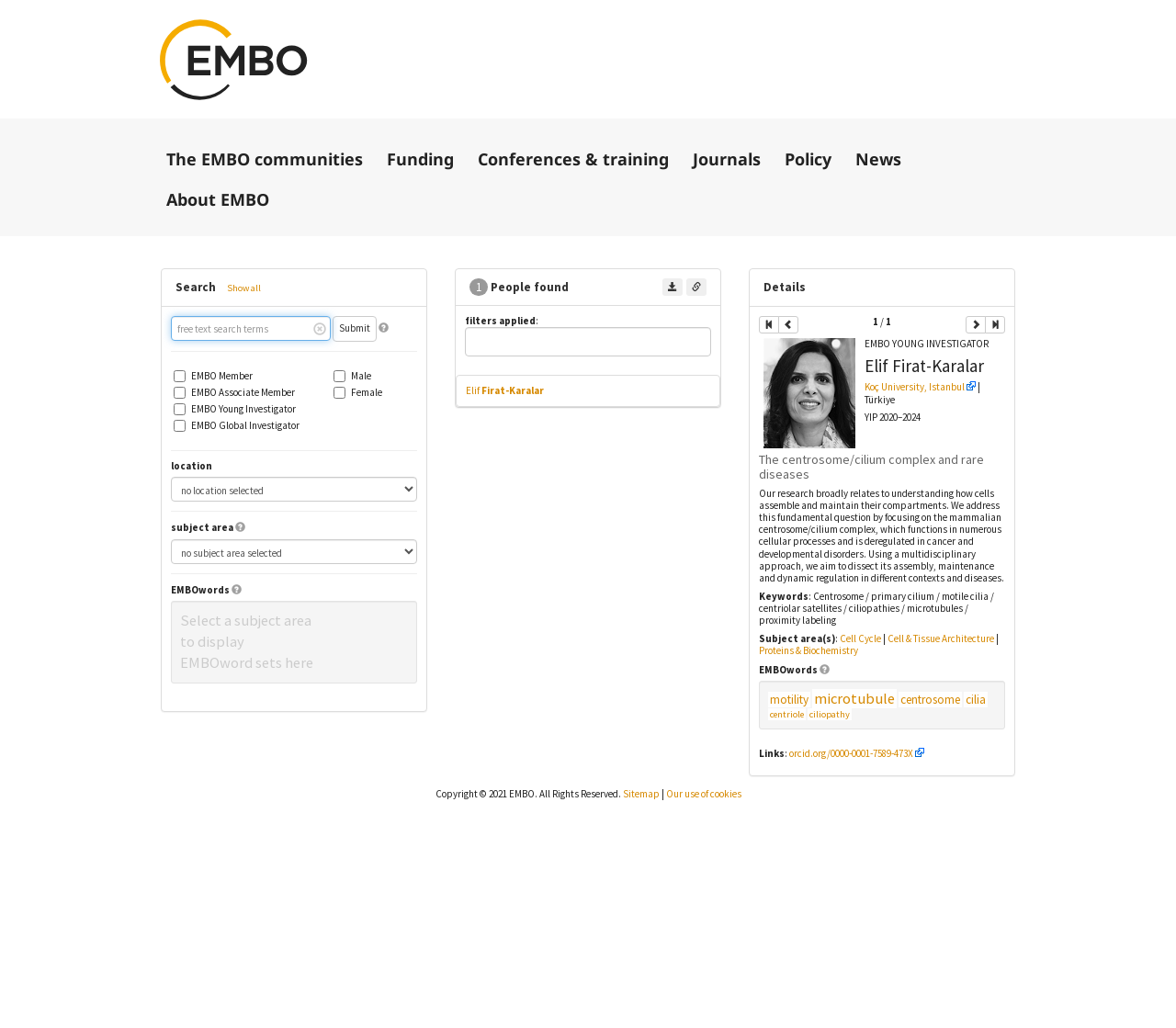What is the purpose of the search bar?
Based on the visual, give a brief answer using one word or a short phrase.

Free text search